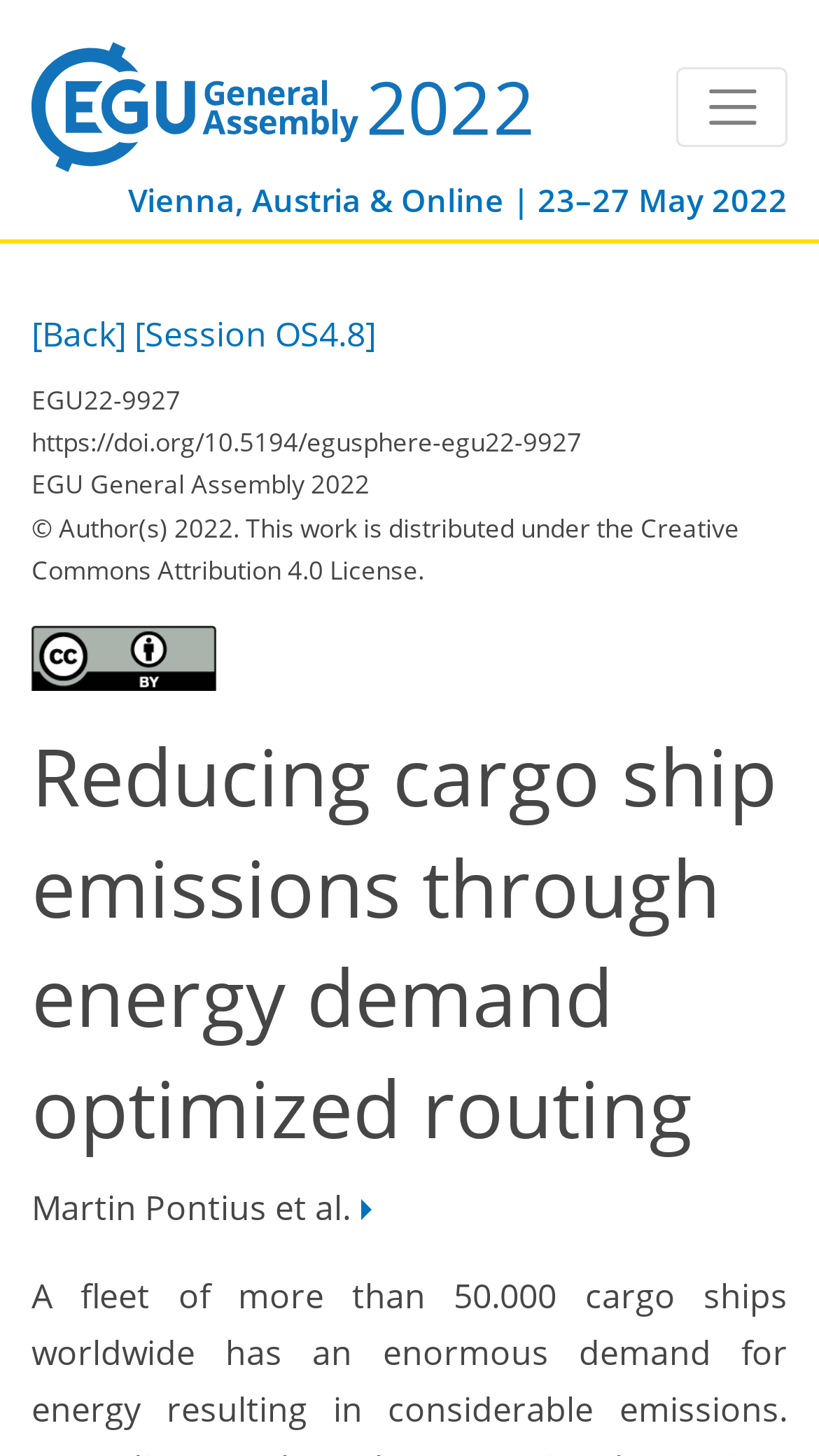Identify and provide the main heading of the webpage.

Reducing cargo ship emissions through energy demand optimized routing